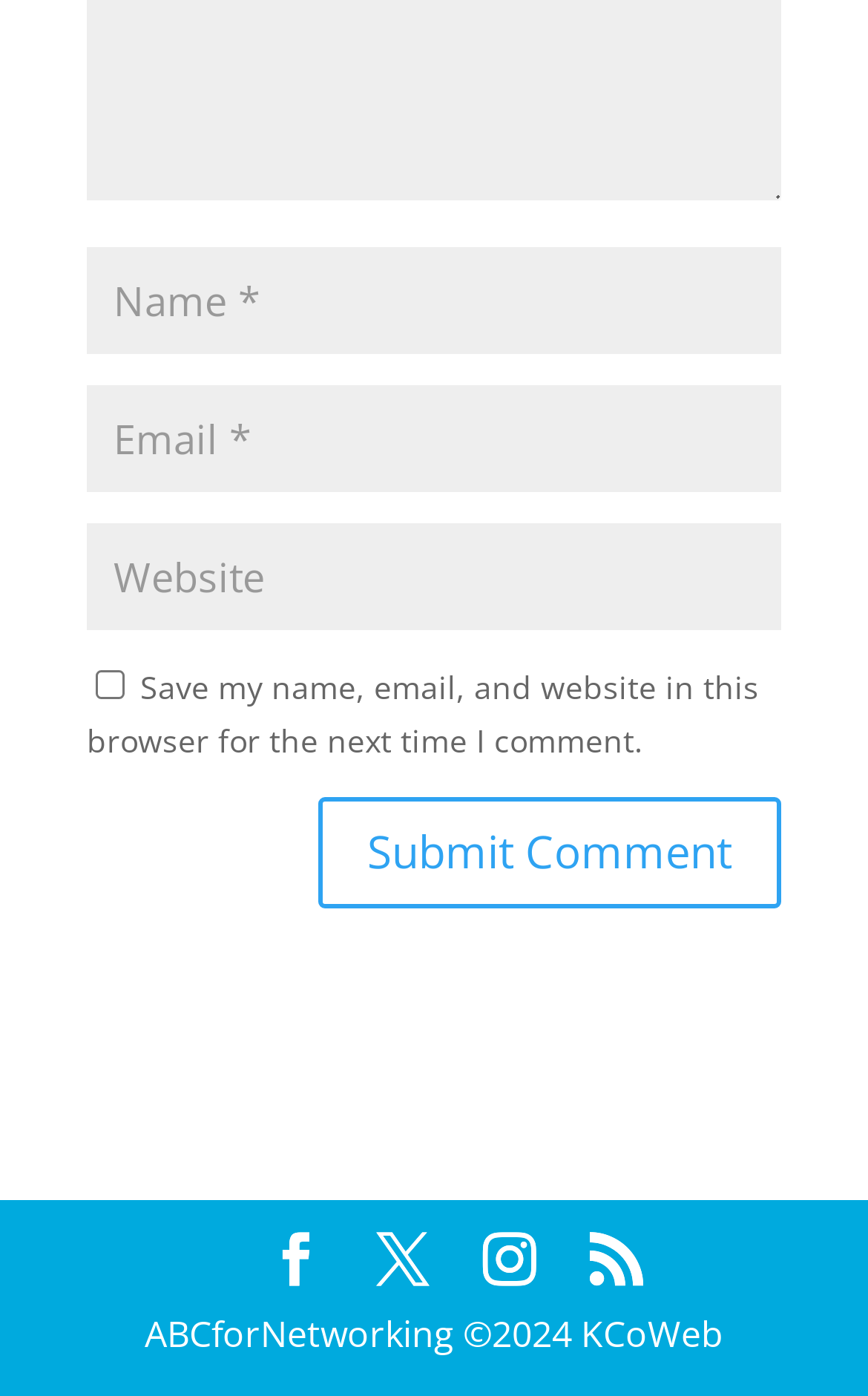Return the bounding box coordinates of the UI element that corresponds to this description: "input value="Name *" name="author"". The coordinates must be given as four float numbers in the range of 0 and 1, [left, top, right, bottom].

[0.1, 0.177, 0.9, 0.253]